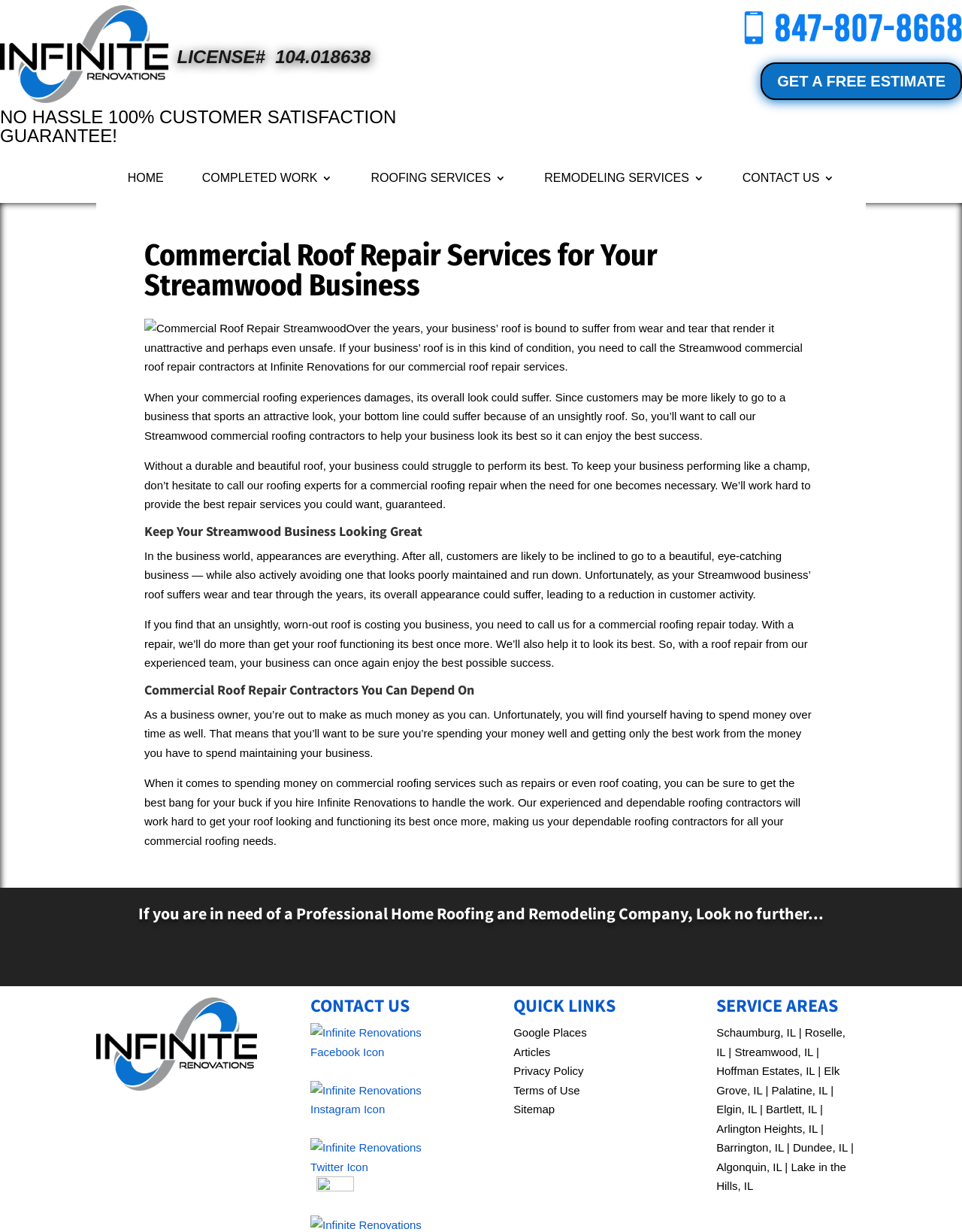Identify the bounding box coordinates of the clickable region to carry out the given instruction: "Contact us".

[0.772, 0.14, 0.867, 0.153]